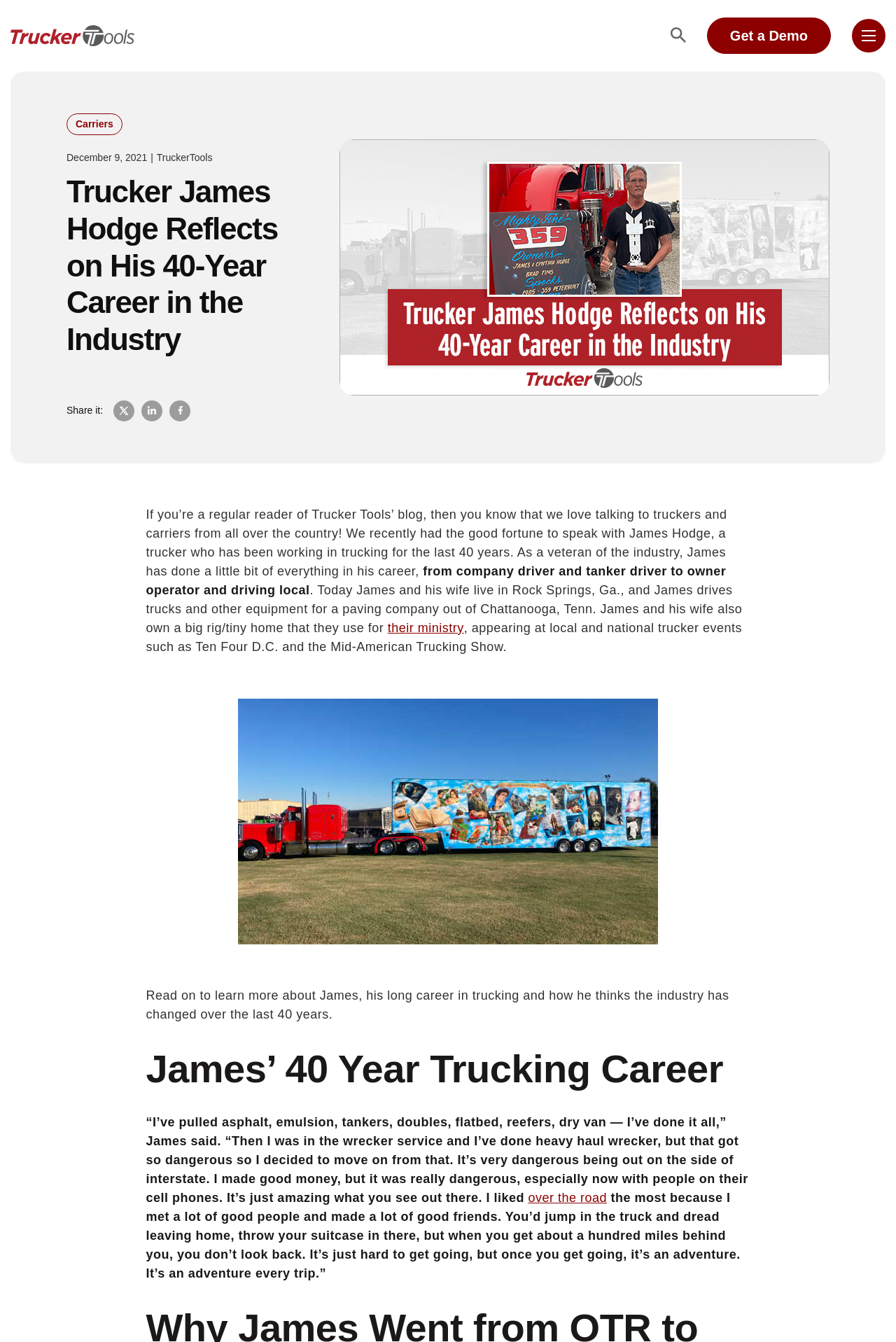What is the type of equipment James used to work with in the wrecker service?
Examine the image and provide an in-depth answer to the question.

I found the answer by reading the quote from James, which mentions 'Then I was in the wrecker service and I’ve done heavy haul wrecker, but that got so dangerous so I decided to move on from that.'